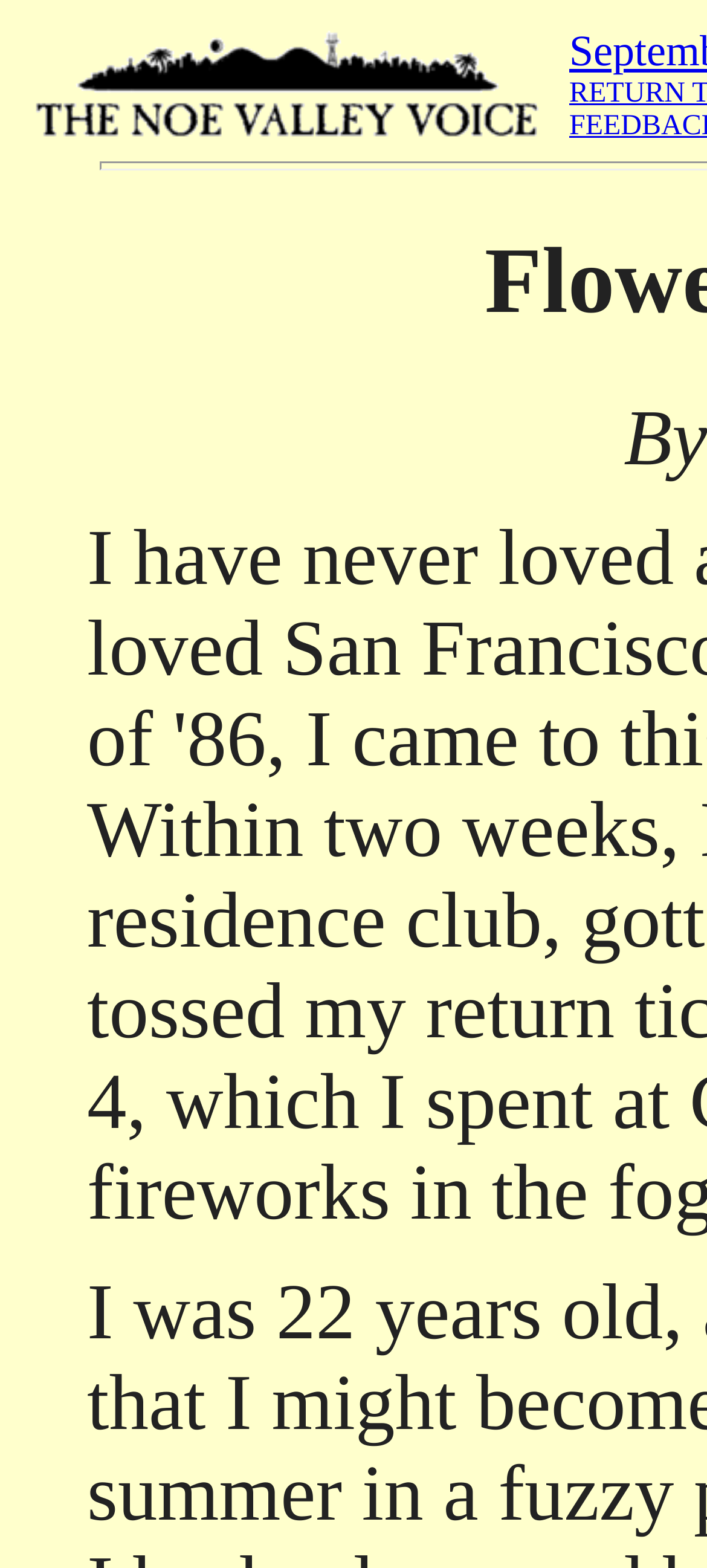Please identify and generate the text content of the webpage's main heading.

Flowers in Her Hair